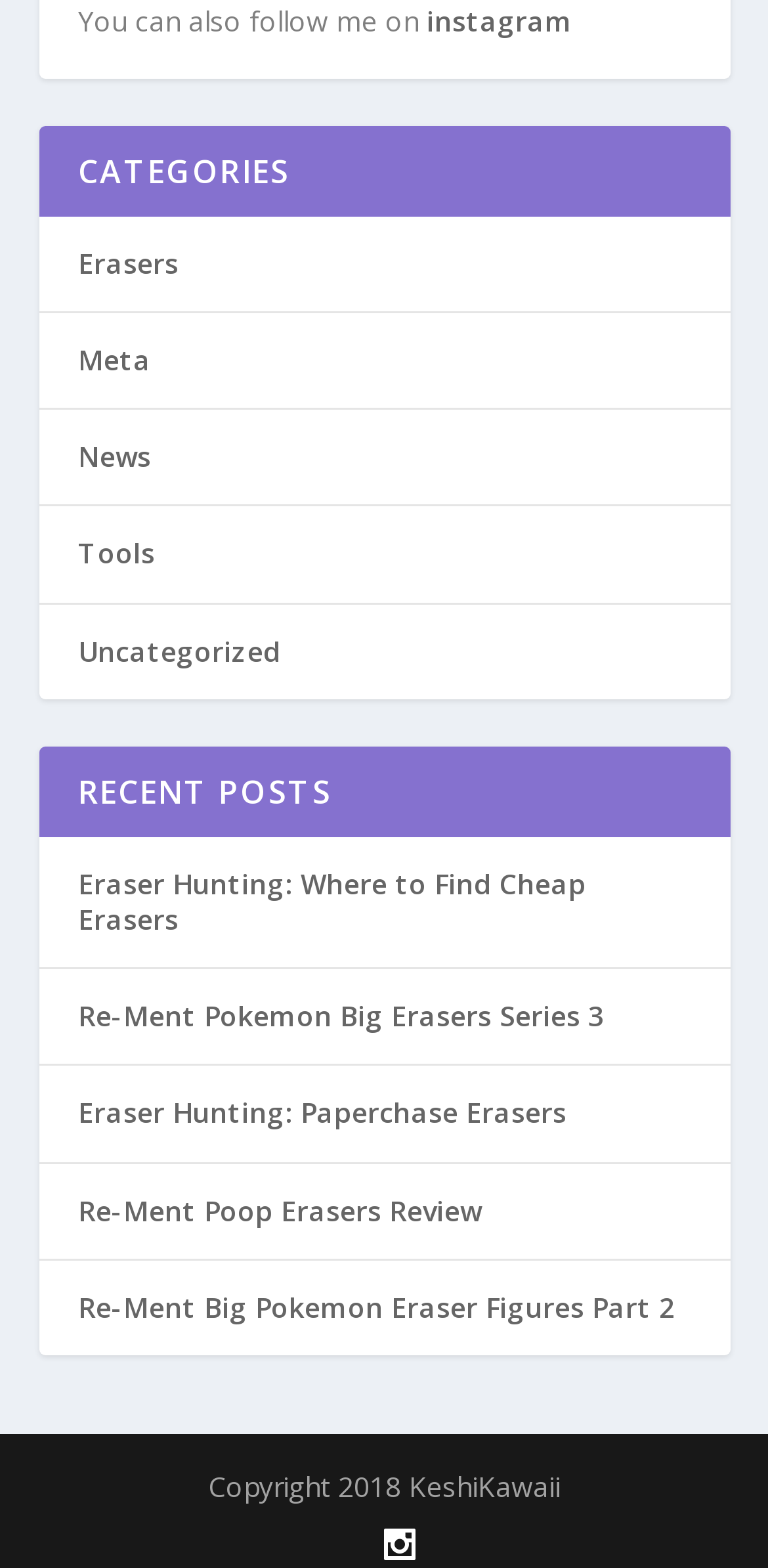Can you show the bounding box coordinates of the region to click on to complete the task described in the instruction: "Check the website's copyright information"?

[0.271, 0.936, 0.729, 0.96]